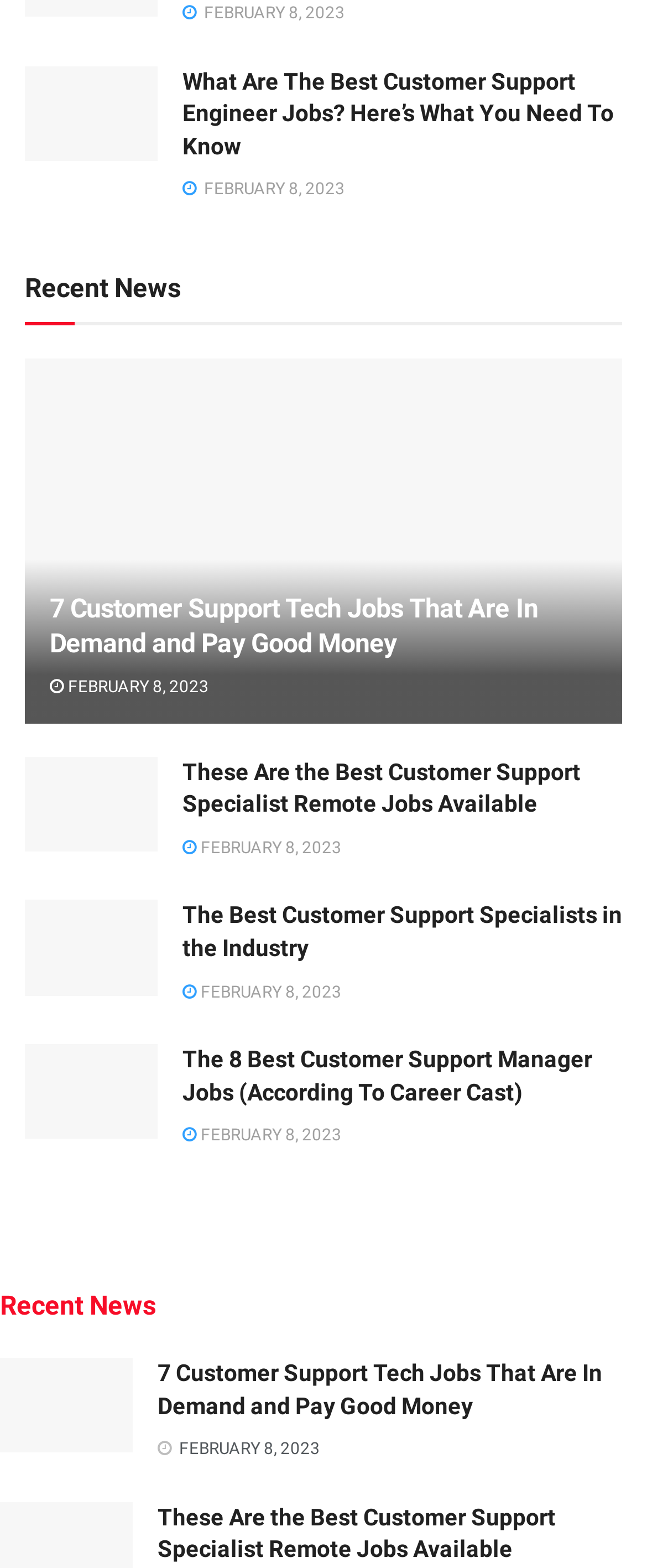Please determine the bounding box coordinates of the clickable area required to carry out the following instruction: "Check out Customer Support Specialist Remote Jobs". The coordinates must be four float numbers between 0 and 1, represented as [left, top, right, bottom].

[0.038, 0.528, 0.244, 0.588]